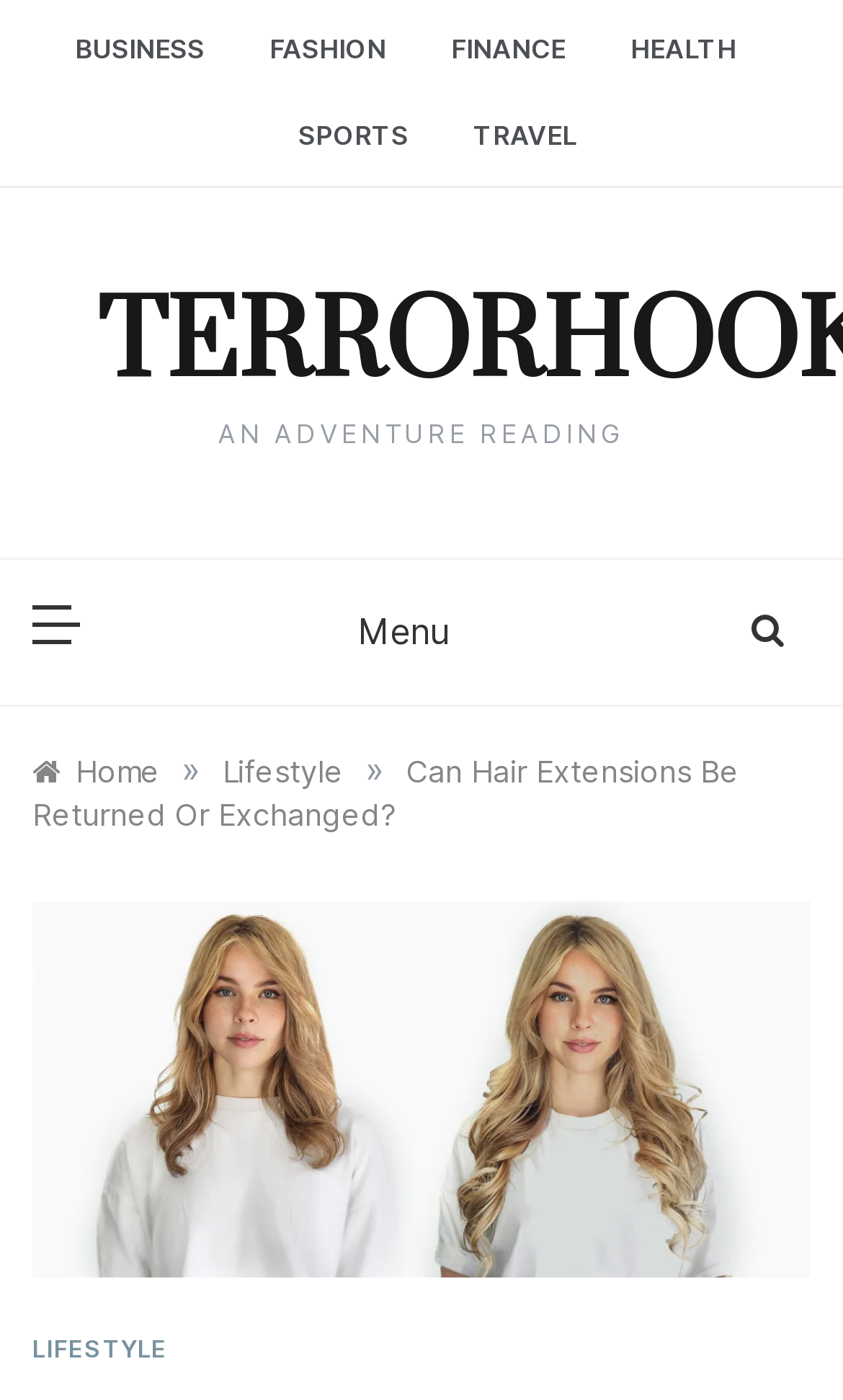Determine the bounding box coordinates for the region that must be clicked to execute the following instruction: "Go to LIFESTYLE".

[0.264, 0.537, 0.408, 0.564]